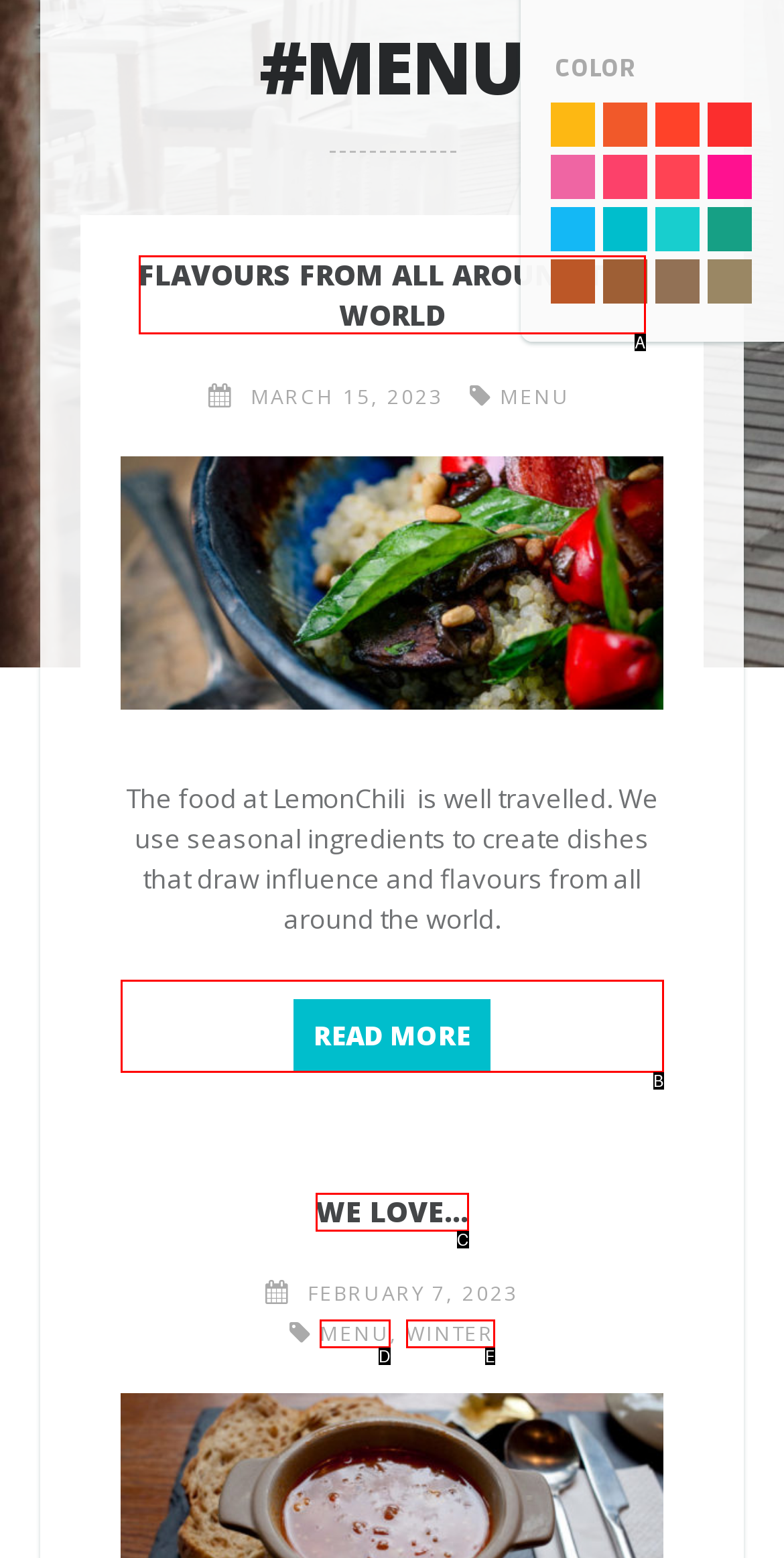From the given choices, determine which HTML element aligns with the description: January 29, 2022 Respond with the letter of the appropriate option.

None